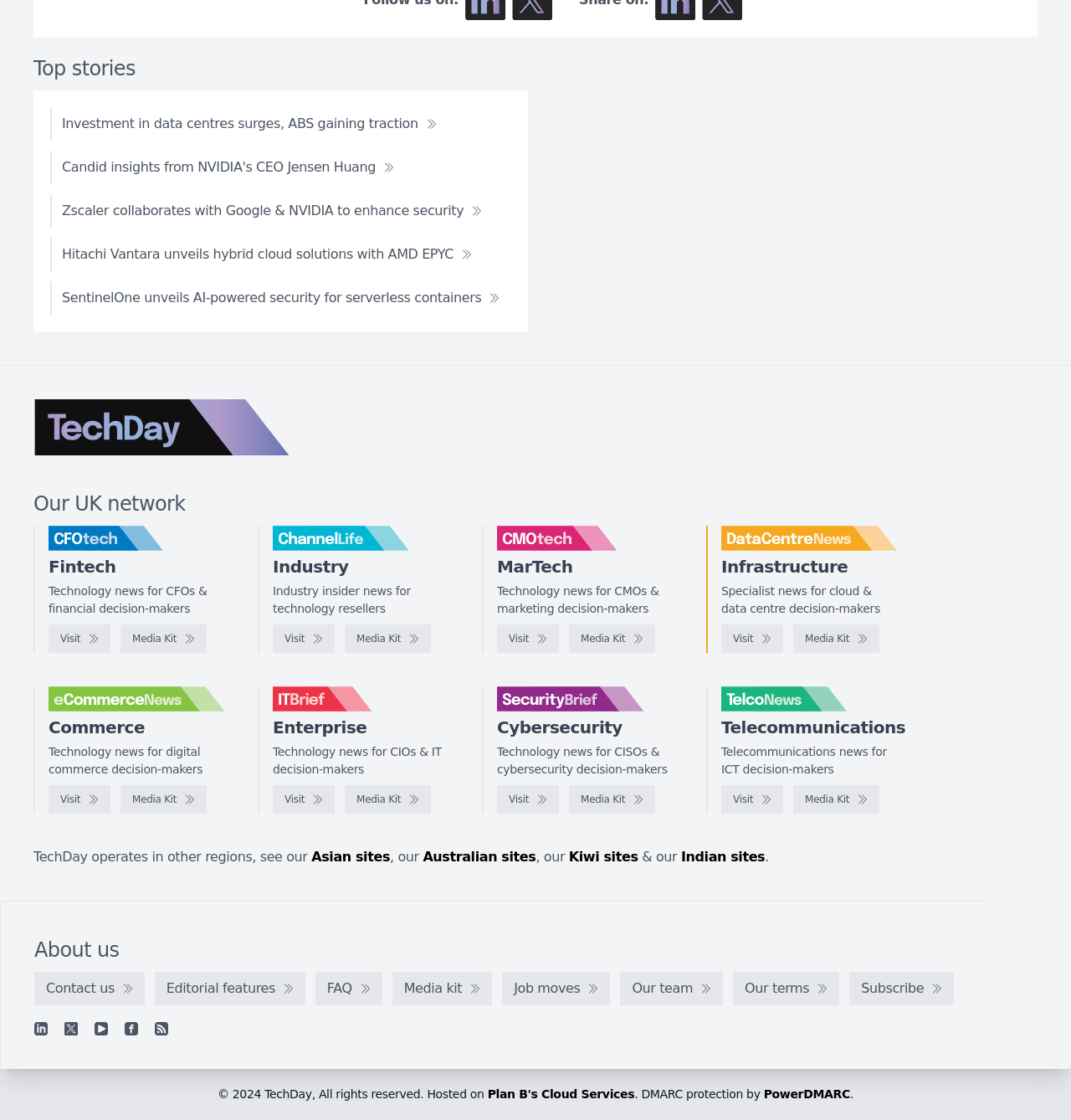Please identify the coordinates of the bounding box for the clickable region that will accomplish this instruction: "Explore the DataCentreNews website".

[0.673, 0.558, 0.731, 0.583]